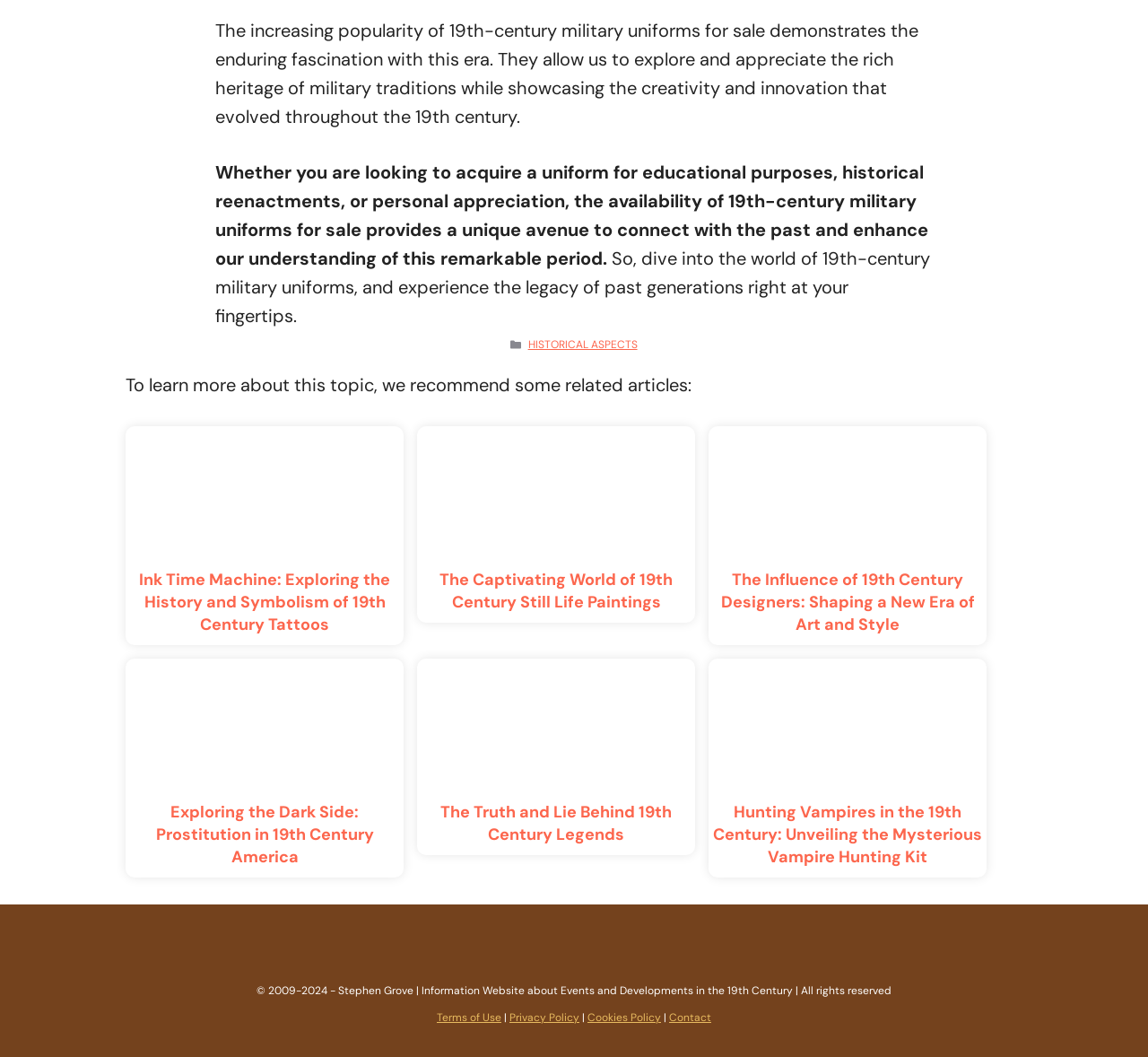Show me the bounding box coordinates of the clickable region to achieve the task as per the instruction: "Read the article 'Ink Time Machine: Exploring the History and Symbolism of 19th Century Tattoos'".

[0.109, 0.514, 0.352, 0.602]